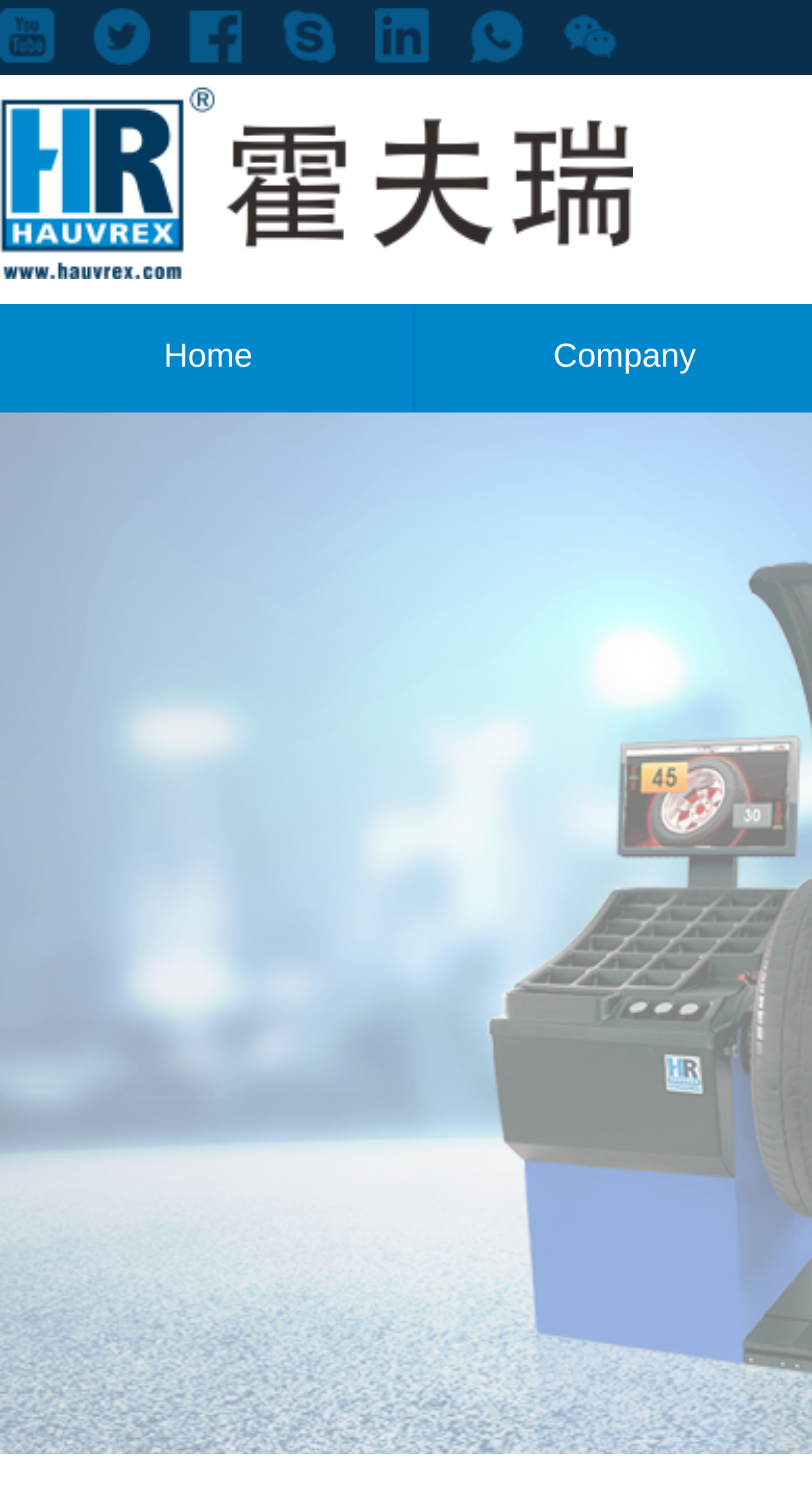What is the main category of products on this website?
Please answer the question with as much detail as possible using the screenshot.

Based on the meta description and the images on the webpage, I inferred that the main category of products on this website is car lifts and tire changers.